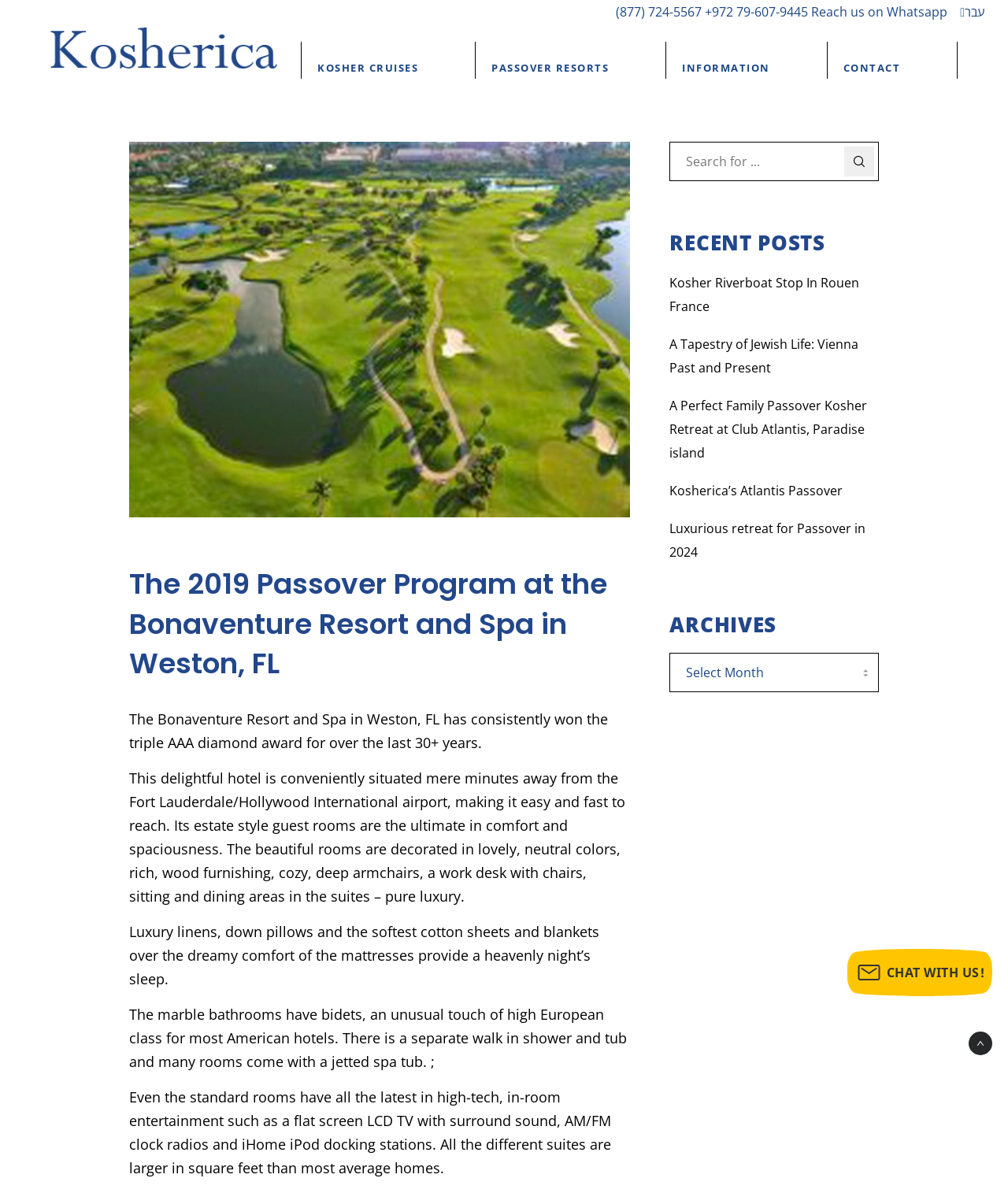Based on the visual content of the image, answer the question thoroughly: What is the name of the rabbi mentioned in the testimonials?

The name of the rabbi can be found in the testimonials section, where one of the testimonials mentions 'Rabbi Weil and Aubrey enhanced every aspect'.